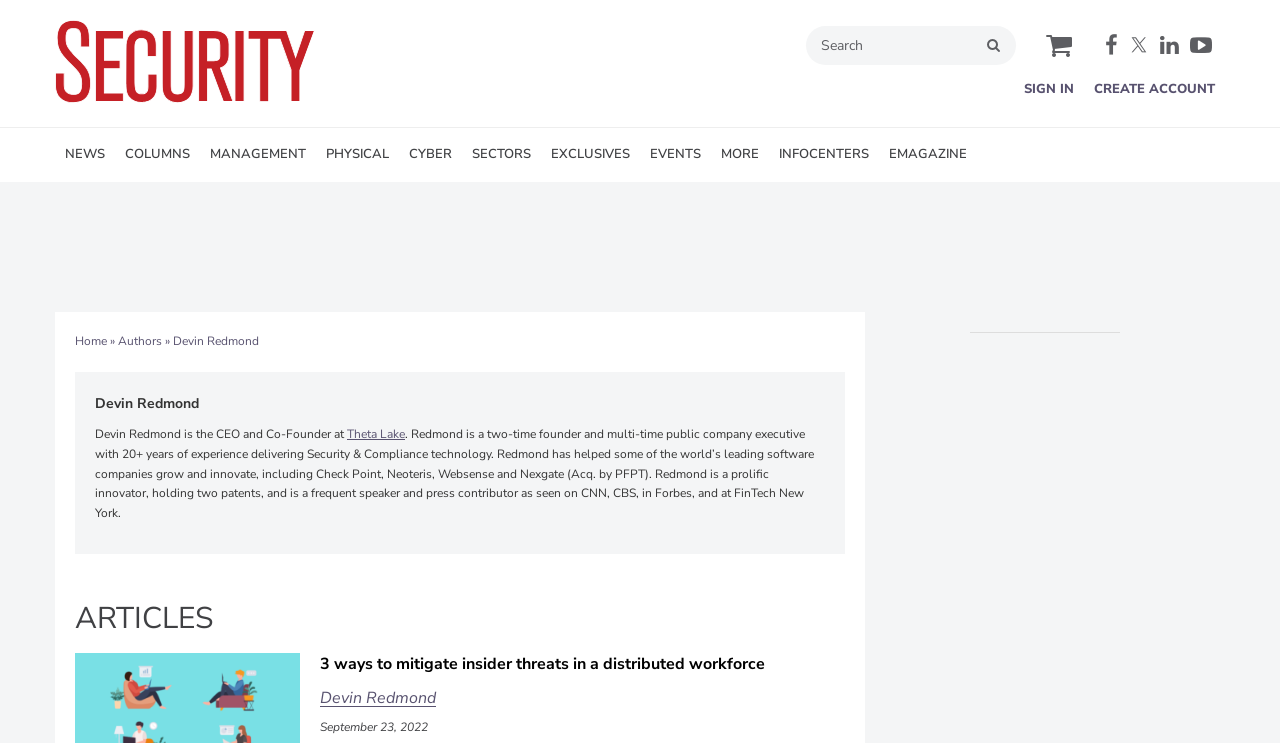Find the bounding box coordinates for the element described here: "Security Magazine logo".

[0.043, 0.118, 0.246, 0.148]